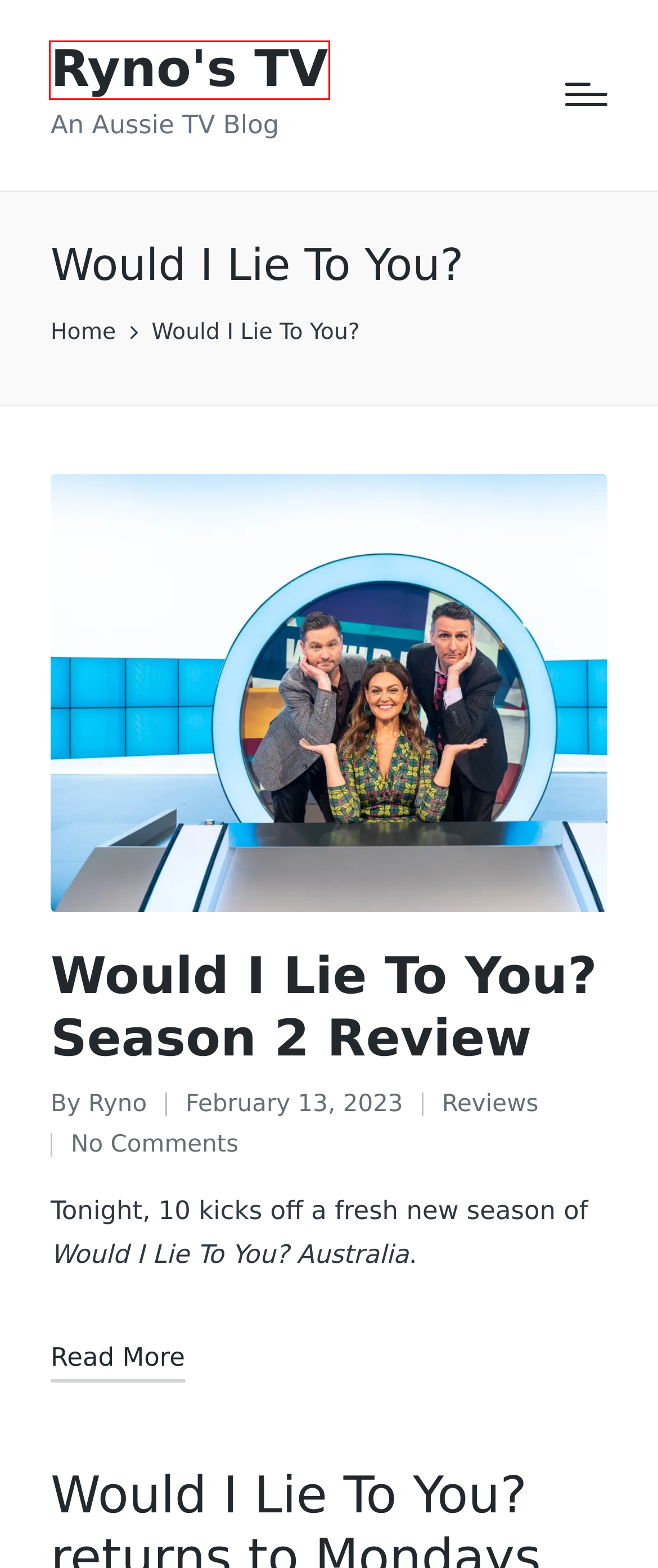With the provided screenshot showing a webpage and a red bounding box, determine which webpage description best fits the new page that appears after clicking the element inside the red box. Here are the options:
A. October 2018 – Ryno’s TV
B. Reviews – Ryno’s TV
C. Ryno’s TV – An Aussie TV Blog
D. March 2022 – Ryno’s TV
E. Ryno – Ryno’s TV
F. Would I Lie To You? Season 2 Review – Ryno’s TV
G. February 2018 – Ryno’s TV
H. March 2020 – Ryno’s TV

C